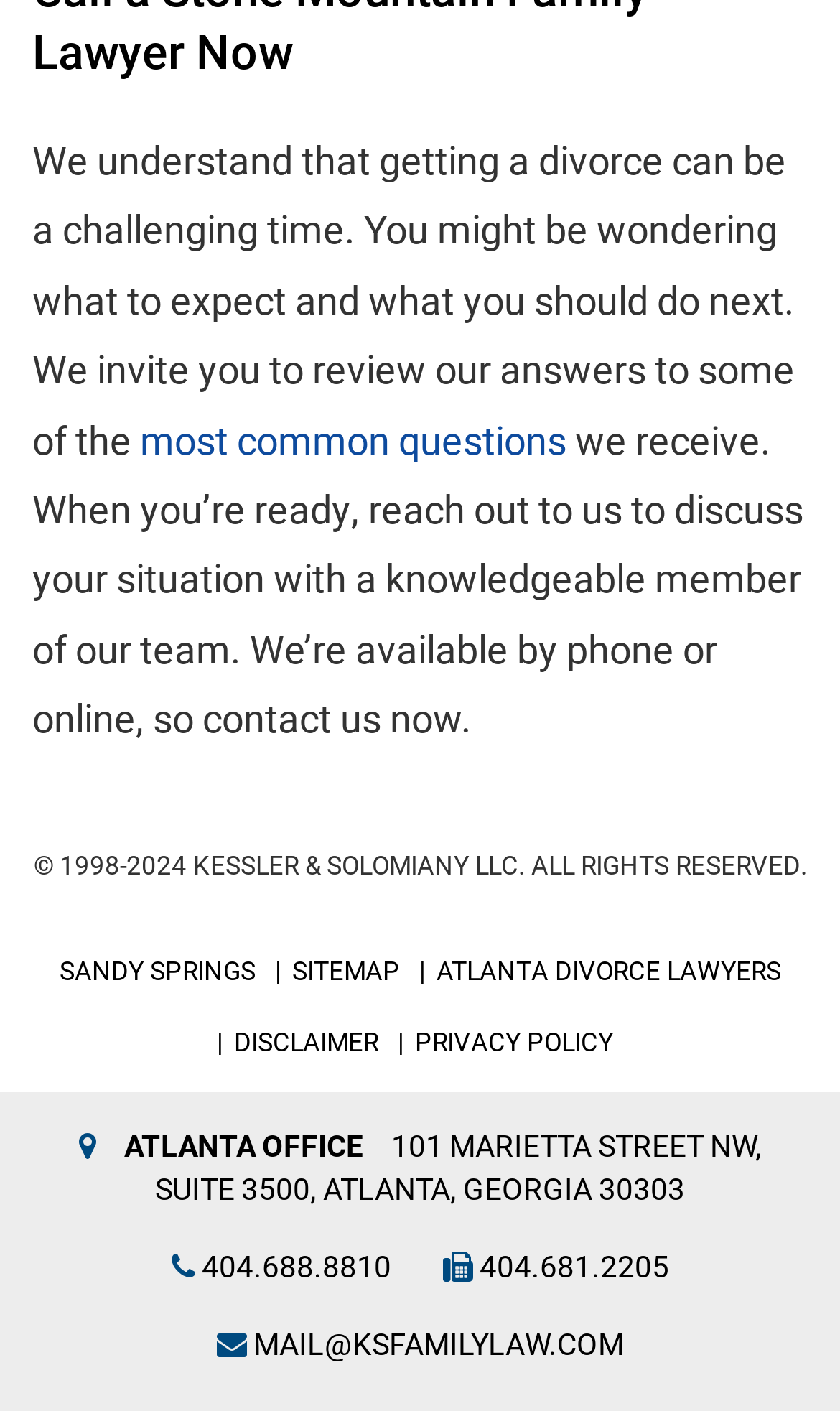Give the bounding box coordinates for this UI element: "Atlanta Divorce Lawyers". The coordinates should be four float numbers between 0 and 1, arranged as [left, top, right, bottom].

[0.506, 0.675, 0.942, 0.7]